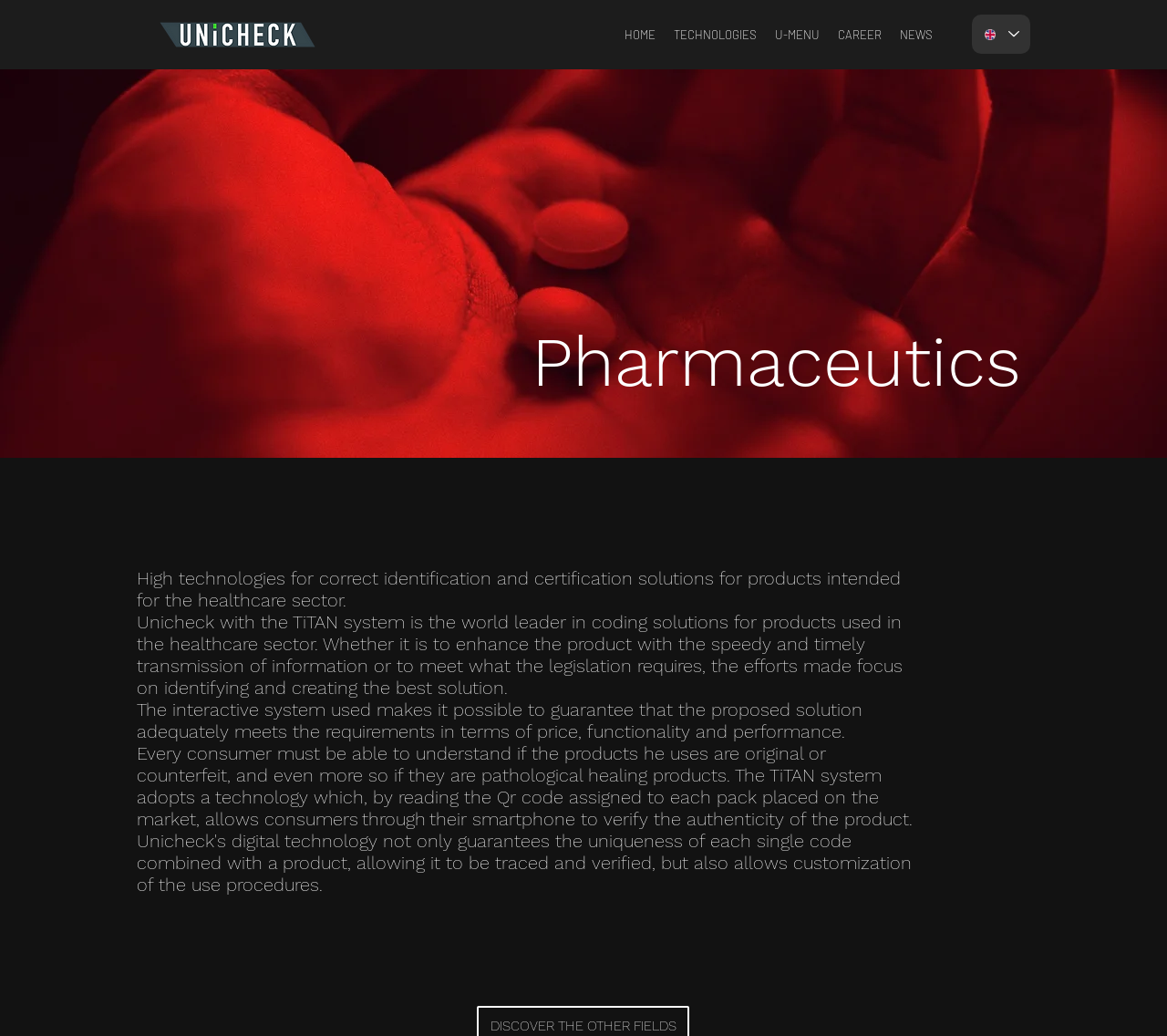Using a single word or phrase, answer the following question: 
What type of products are mentioned on the webpage?

Healthcare products